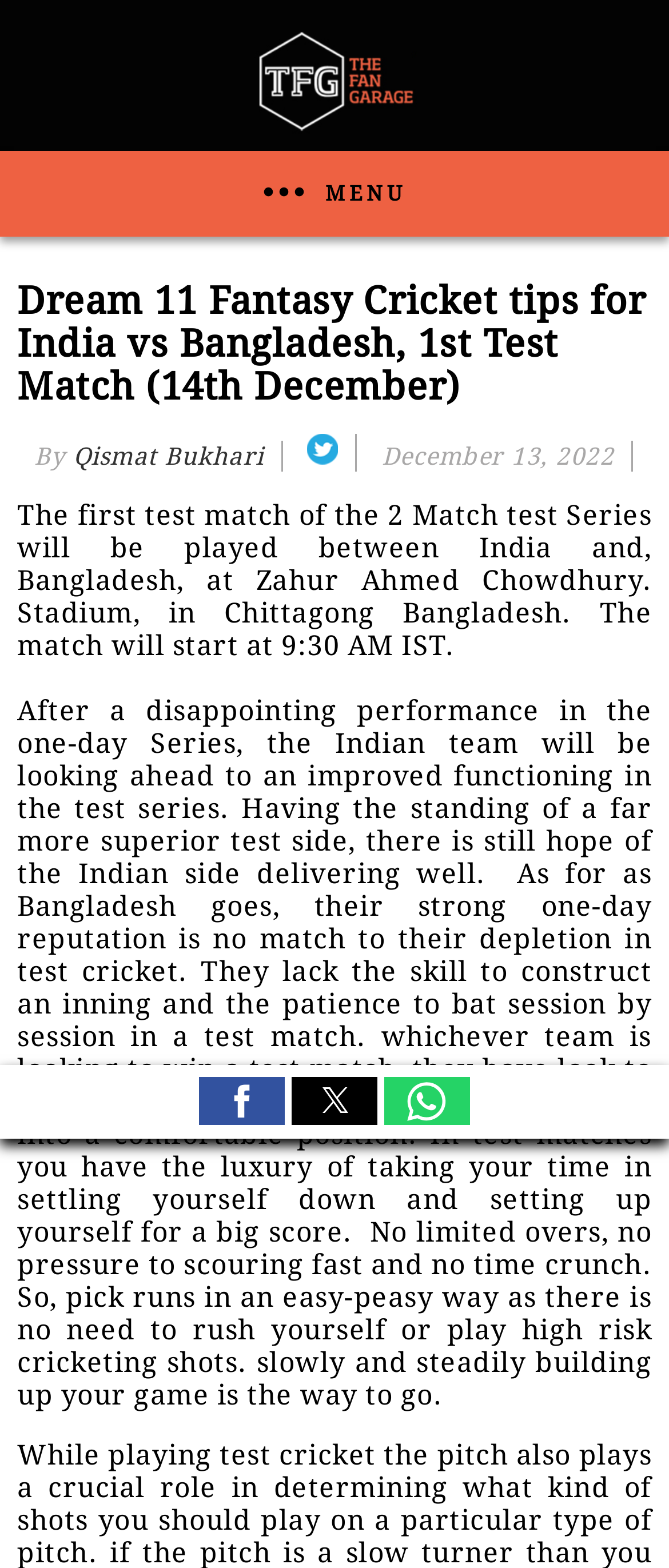Provide a brief response to the question below using one word or phrase:
When was the article published?

December 13, 2022